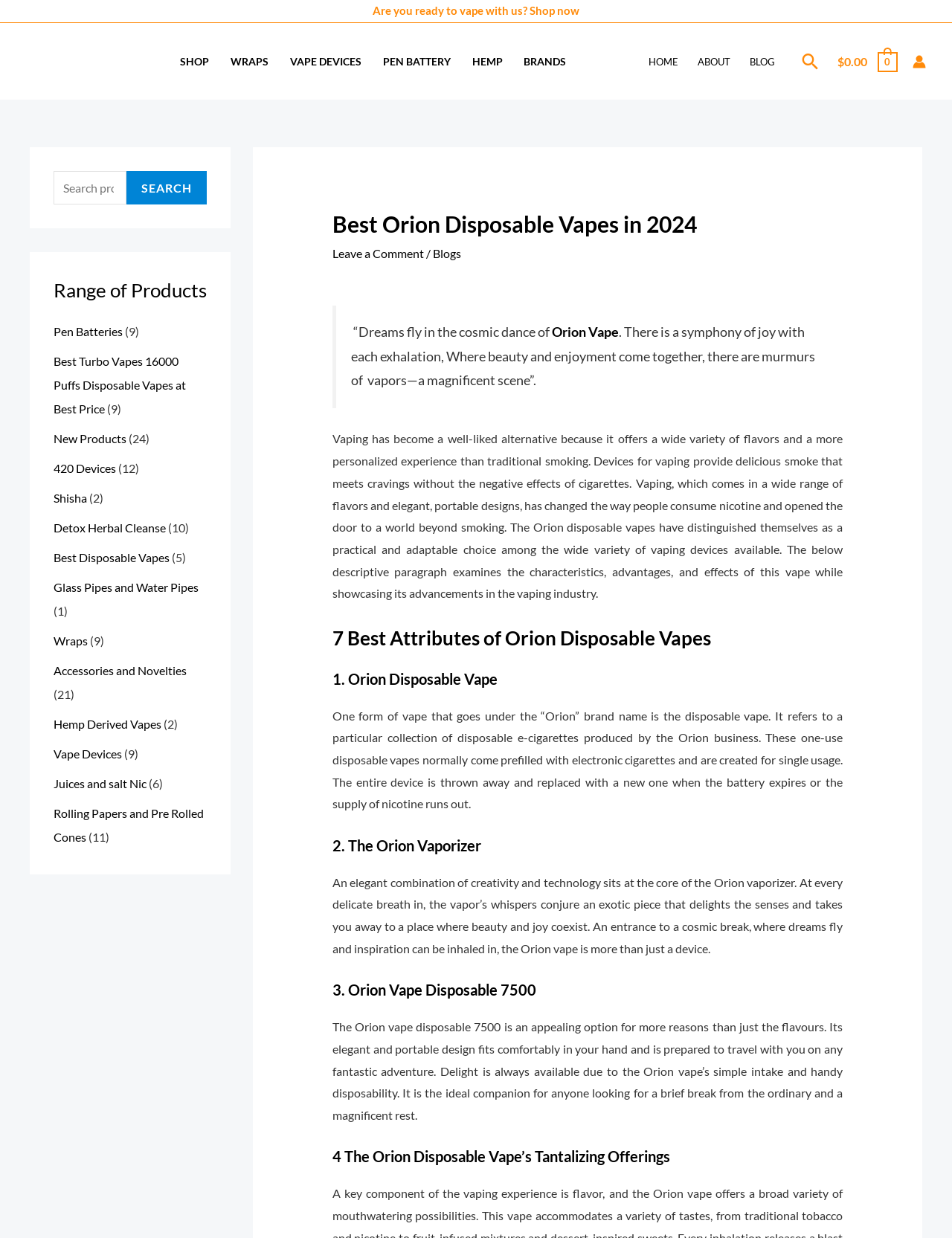Locate the bounding box coordinates of the element you need to click to accomplish the task described by this instruction: "Search for products".

[0.056, 0.138, 0.217, 0.165]